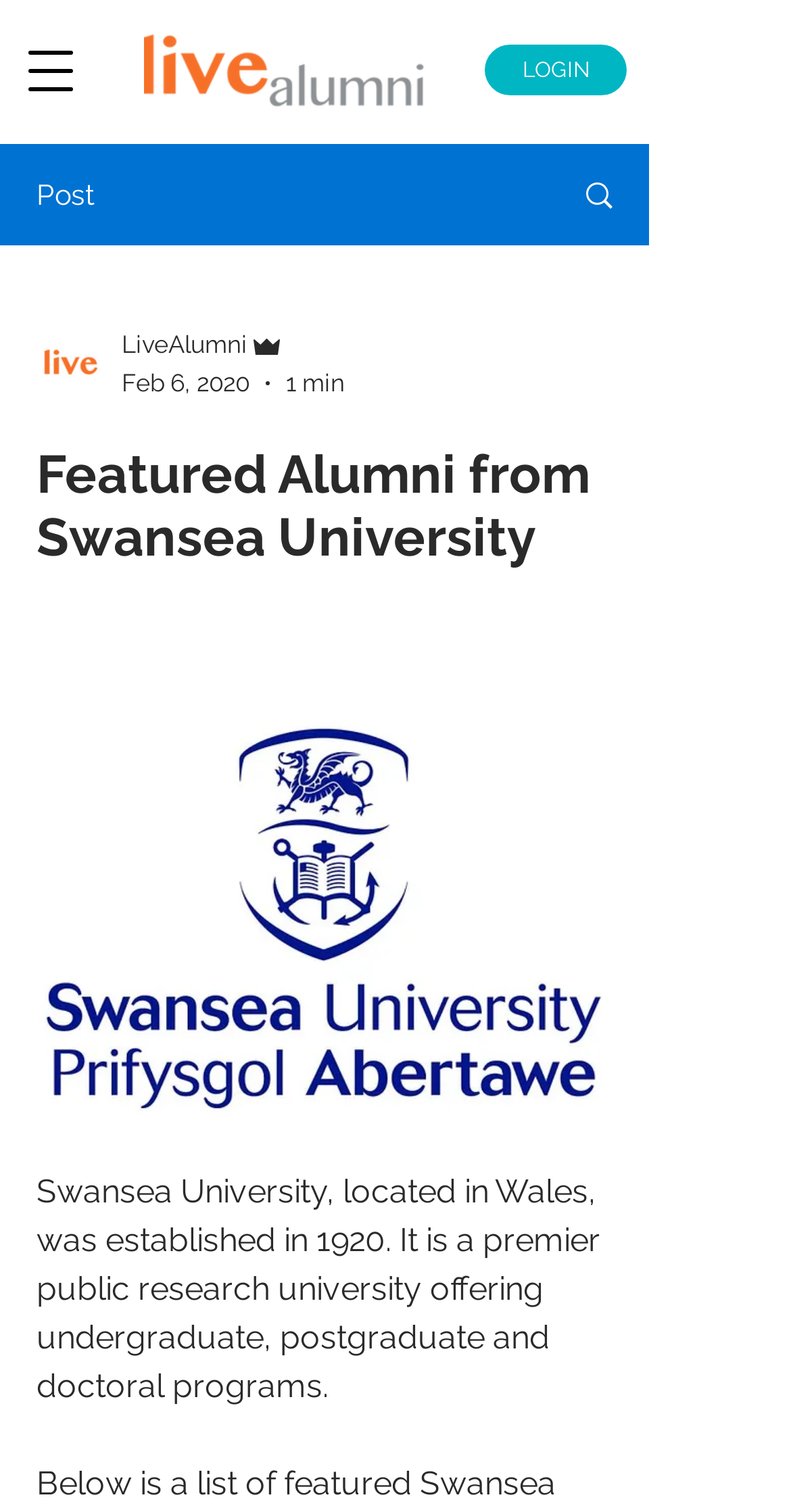Bounding box coordinates are to be given in the format (top-left x, top-left y, bottom-right x, bottom-right y). All values must be floating point numbers between 0 and 1. Provide the bounding box coordinate for the UI element described as: Search

[0.695, 0.097, 0.818, 0.161]